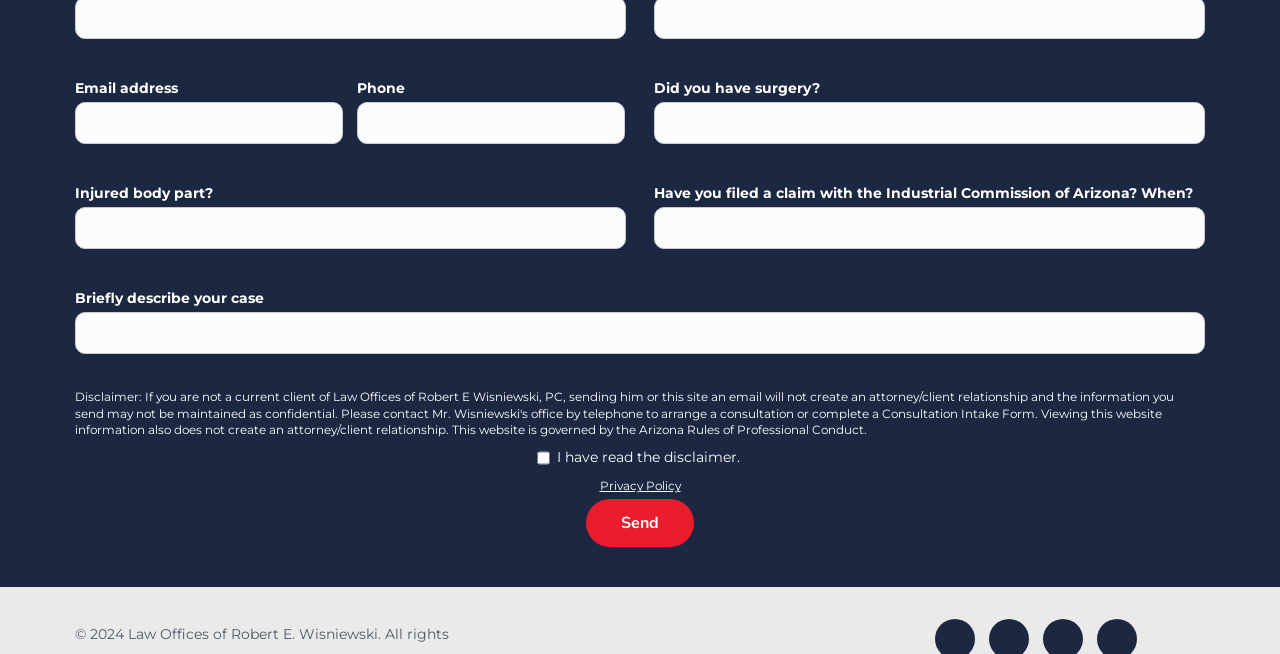Determine the bounding box coordinates for the area that needs to be clicked to fulfill this task: "View the Privacy Policy". The coordinates must be given as four float numbers between 0 and 1, i.e., [left, top, right, bottom].

[0.468, 0.731, 0.532, 0.754]